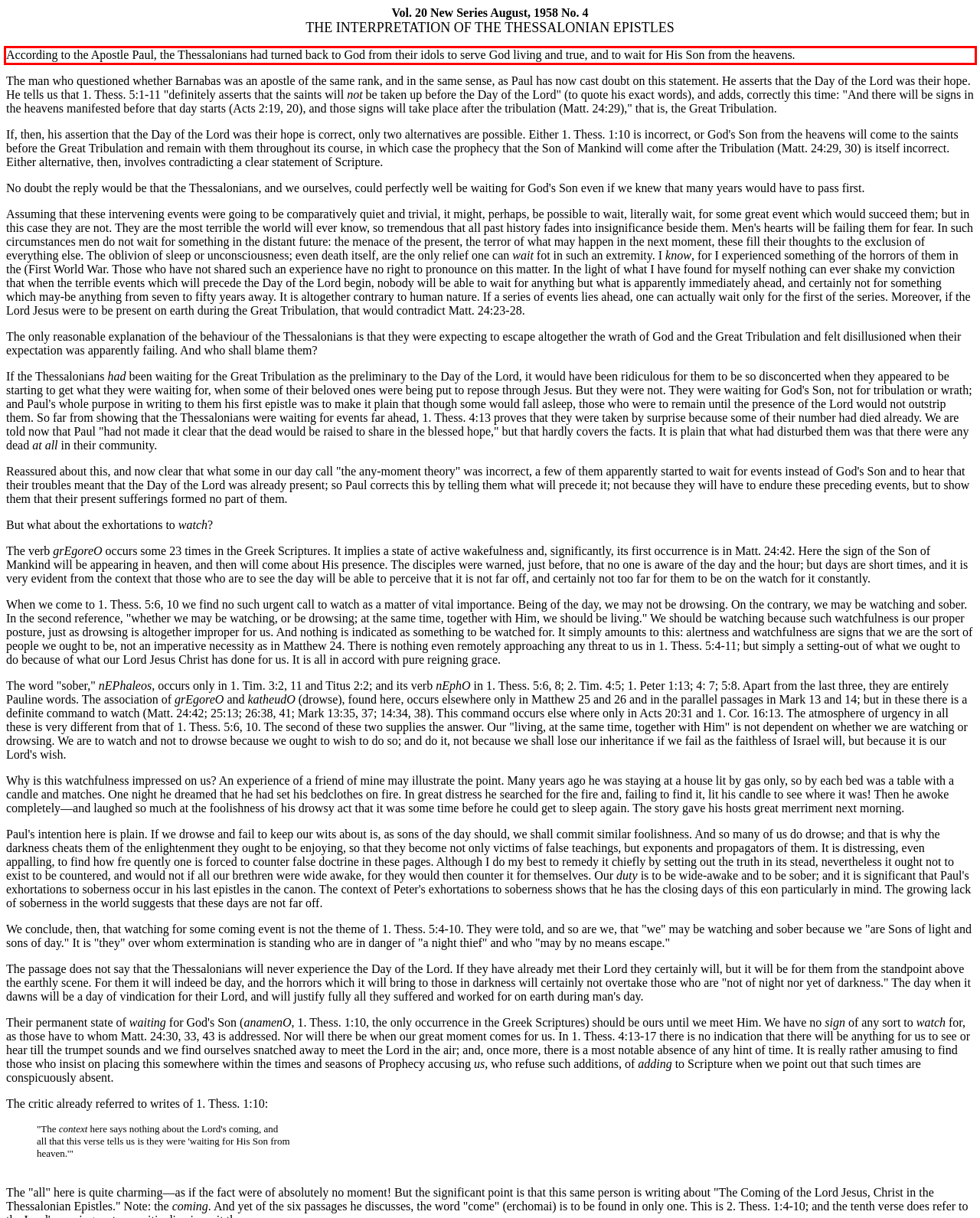You are provided with a screenshot of a webpage that includes a UI element enclosed in a red rectangle. Extract the text content inside this red rectangle.

According to the Apostle Paul, the Thessalonians had turned back to God from their idols to serve God living and true, and to wait for His Son from the heavens.